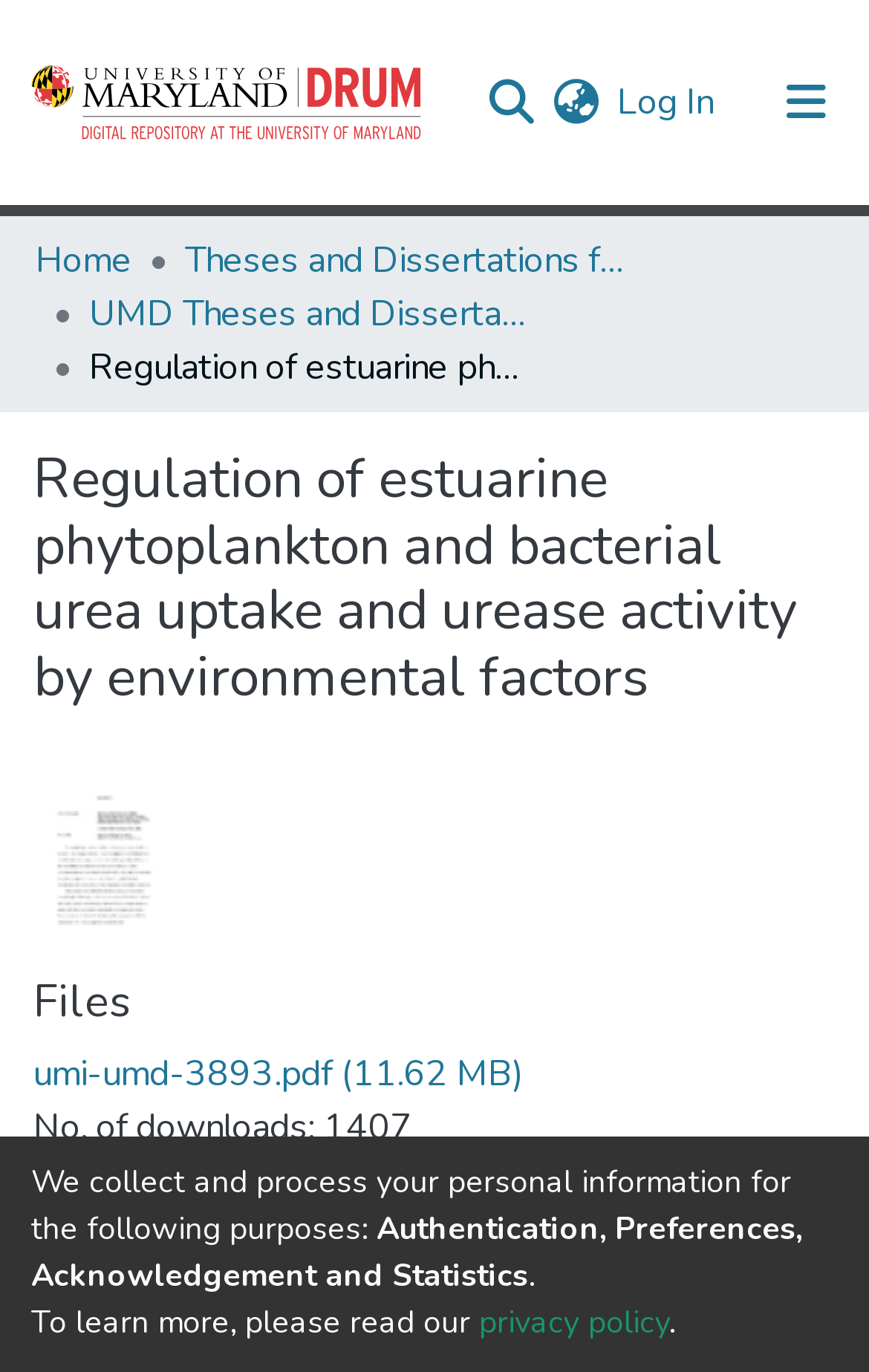What is the name of the research paper?
Using the screenshot, give a one-word or short phrase answer.

Regulation of estuarine phytoplankton and bacterial urea uptake and urease activity by environmental factors